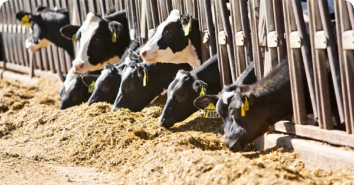Offer a detailed narrative of the scene shown in the image.

The image depicts a group of cows, primarily black and white, feeding at a trough in a barn setting. They are seen leaning forward, munching on a mixture of feed, possibly silage or hay, which has been placed on the ground in front of them. The cows are equipped with yellow identification tags on their ears, indicating a structured management system, often found on dairy farms. The barn has wooden dividers that separate the individual feeding spaces for each cow, promoting organized feeding. This scene highlights the importance of proper feeding practices in the context of dairy farming, emphasizing animal husbandry and the welfare of livestock.